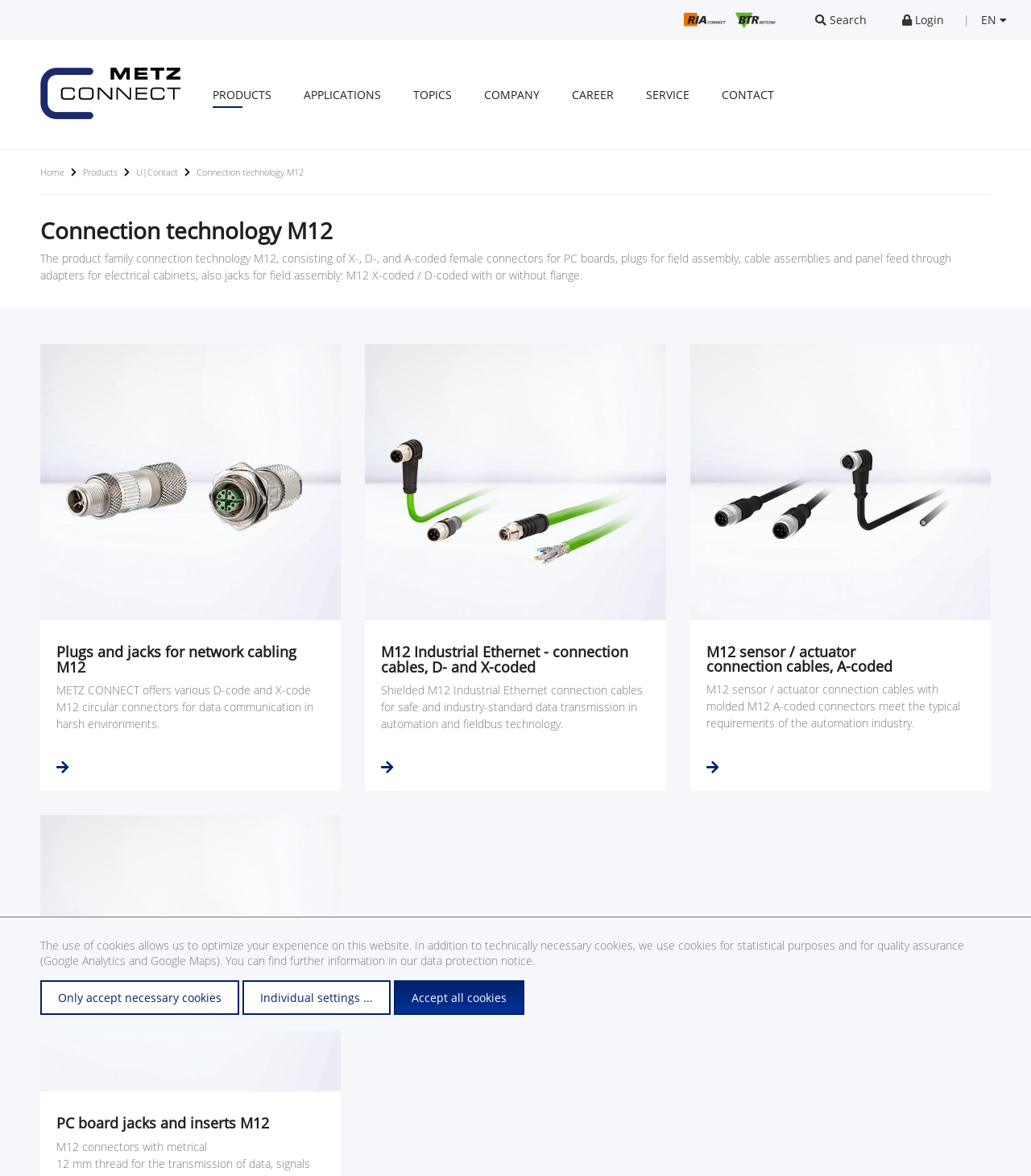Please find and report the bounding box coordinates of the element to click in order to perform the following action: "Login to the account". The coordinates should be expressed as four float numbers between 0 and 1, in the format [left, top, right, bottom].

[0.867, 0.0, 0.923, 0.034]